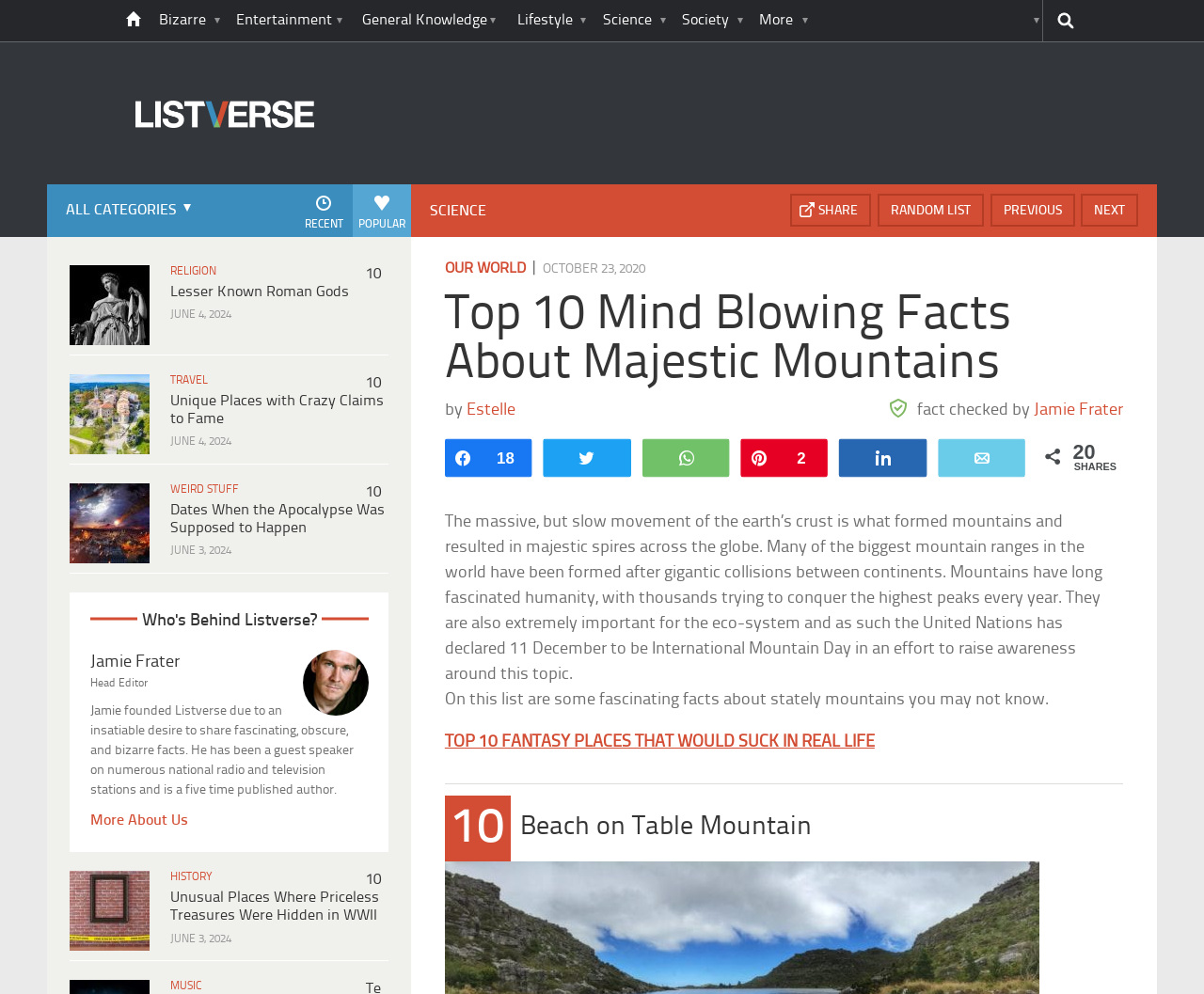Identify the bounding box coordinates of the section to be clicked to complete the task described by the following instruction: "Click on 'All the comments'". The coordinates should be four float numbers between 0 and 1, formatted as [left, top, right, bottom].

None